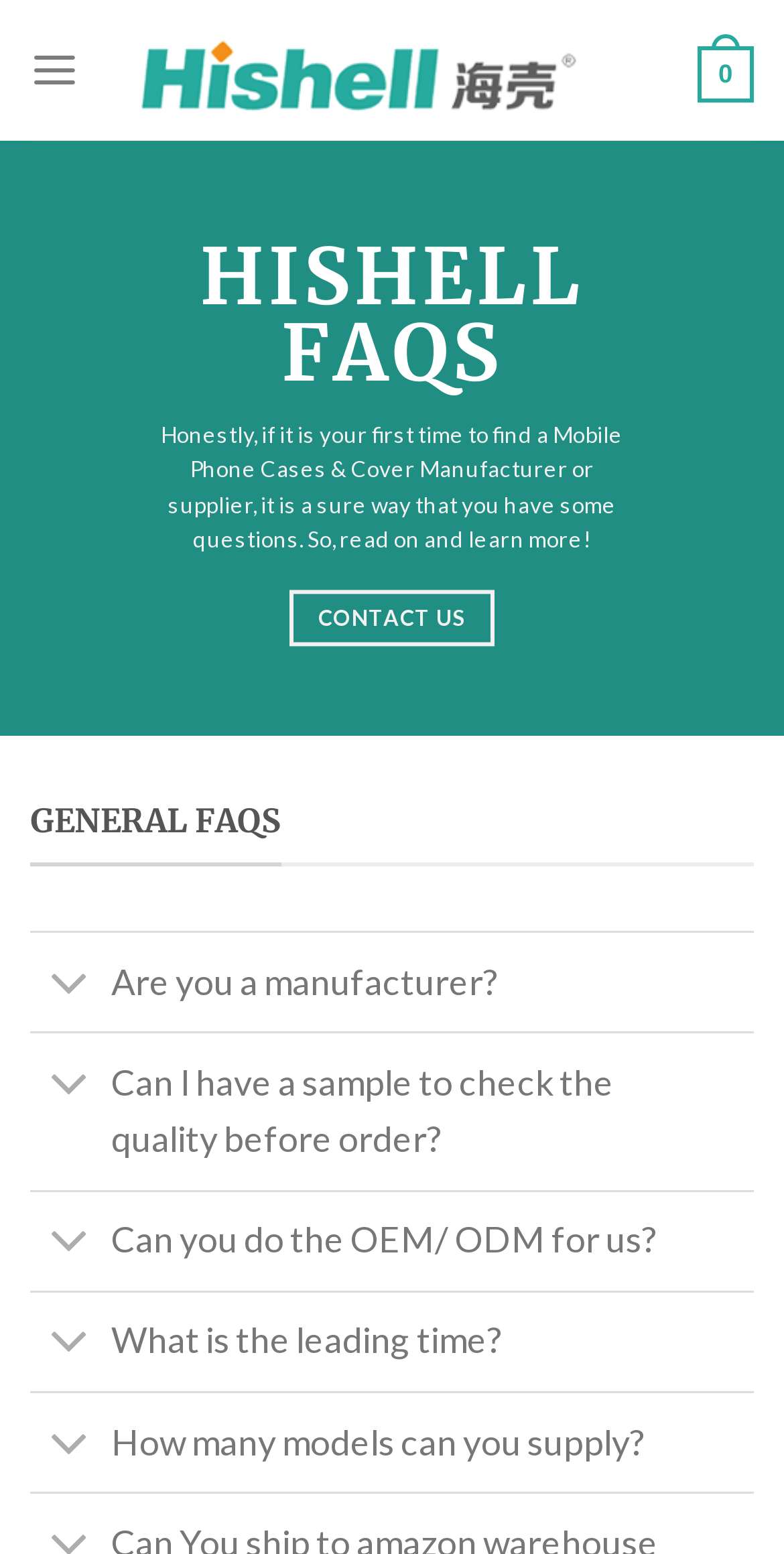Find the bounding box of the web element that fits this description: "Are you a manufacturer?".

[0.038, 0.599, 0.962, 0.664]